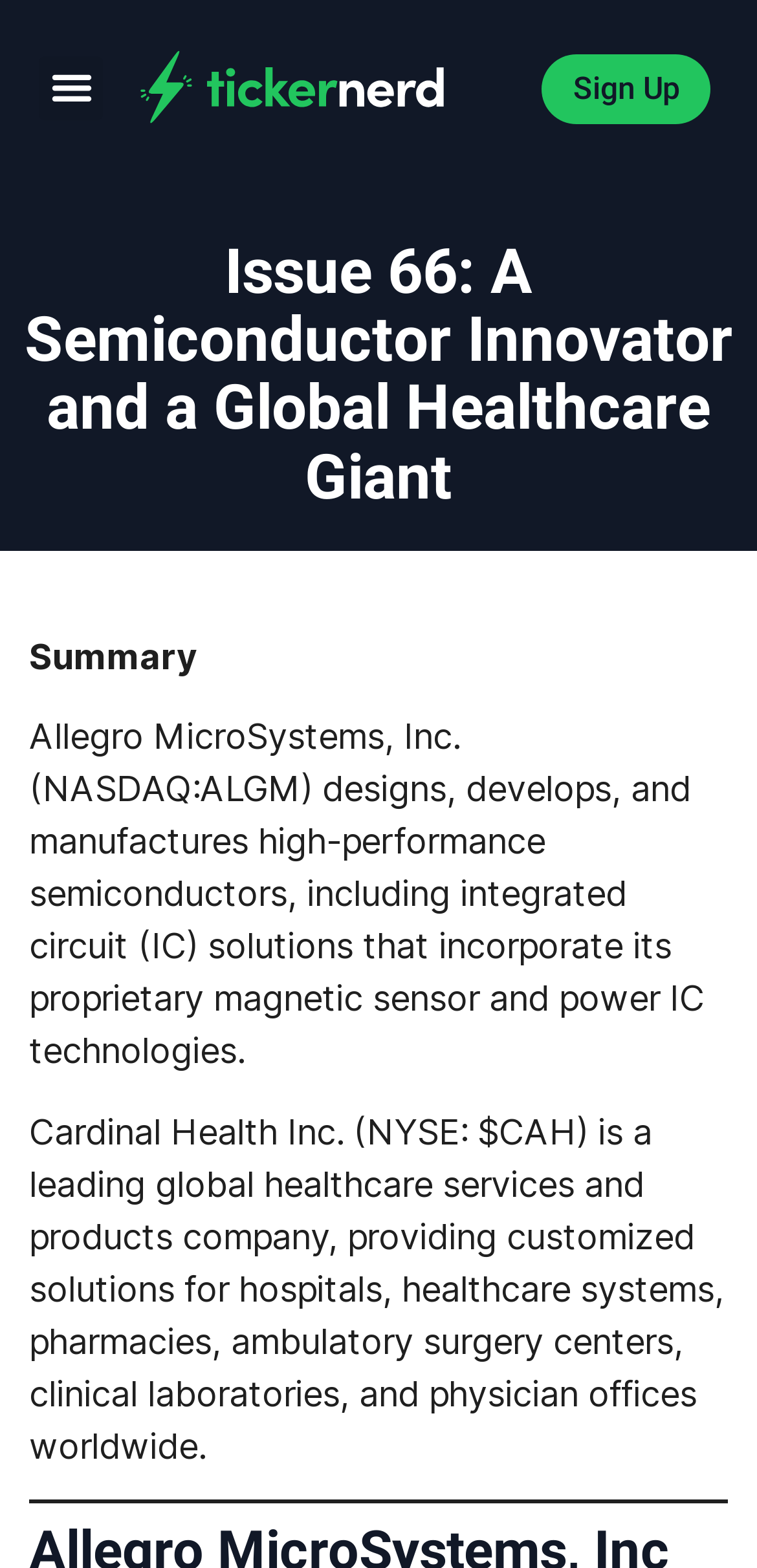Provide a one-word or brief phrase answer to the question:
What type of company is Allegro MicroSystems, Inc.?

Semiconductor